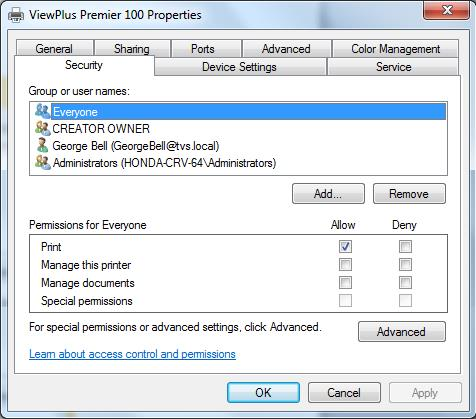Based on the image, give a detailed response to the question: What is the purpose of the list at the top of the dialog box?

The list at the top of the dialog box displays the various user groups or individuals with access to the printer's settings, including options like 'Everyone', 'CREATOR OWNER', 'George Bell', and 'Administrators'.